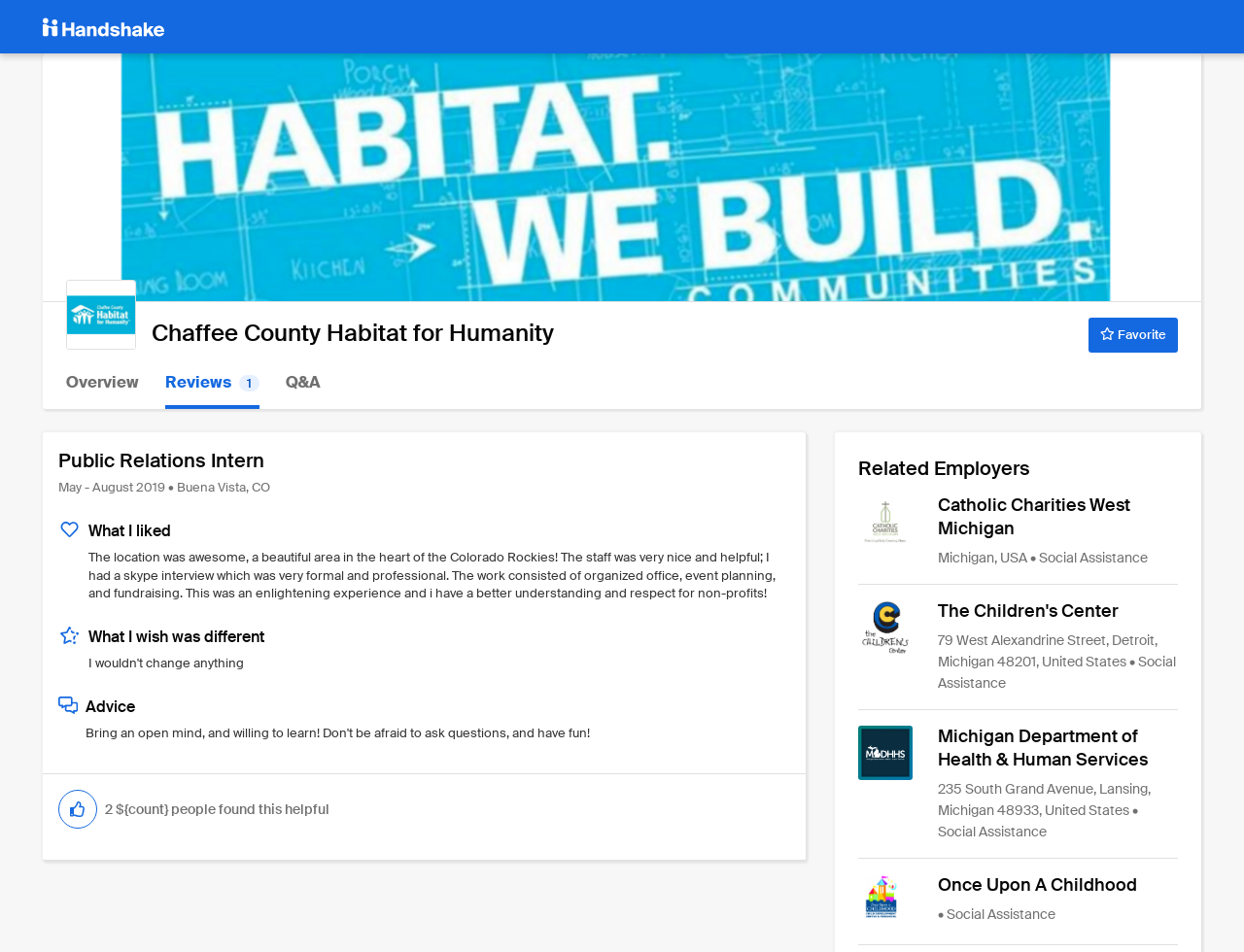Please specify the bounding box coordinates in the format (top-left x, top-left y, bottom-right x, bottom-right y), with values ranging from 0 to 1. Identify the bounding box for the UI component described as follows: Reviews 1

[0.133, 0.374, 0.209, 0.429]